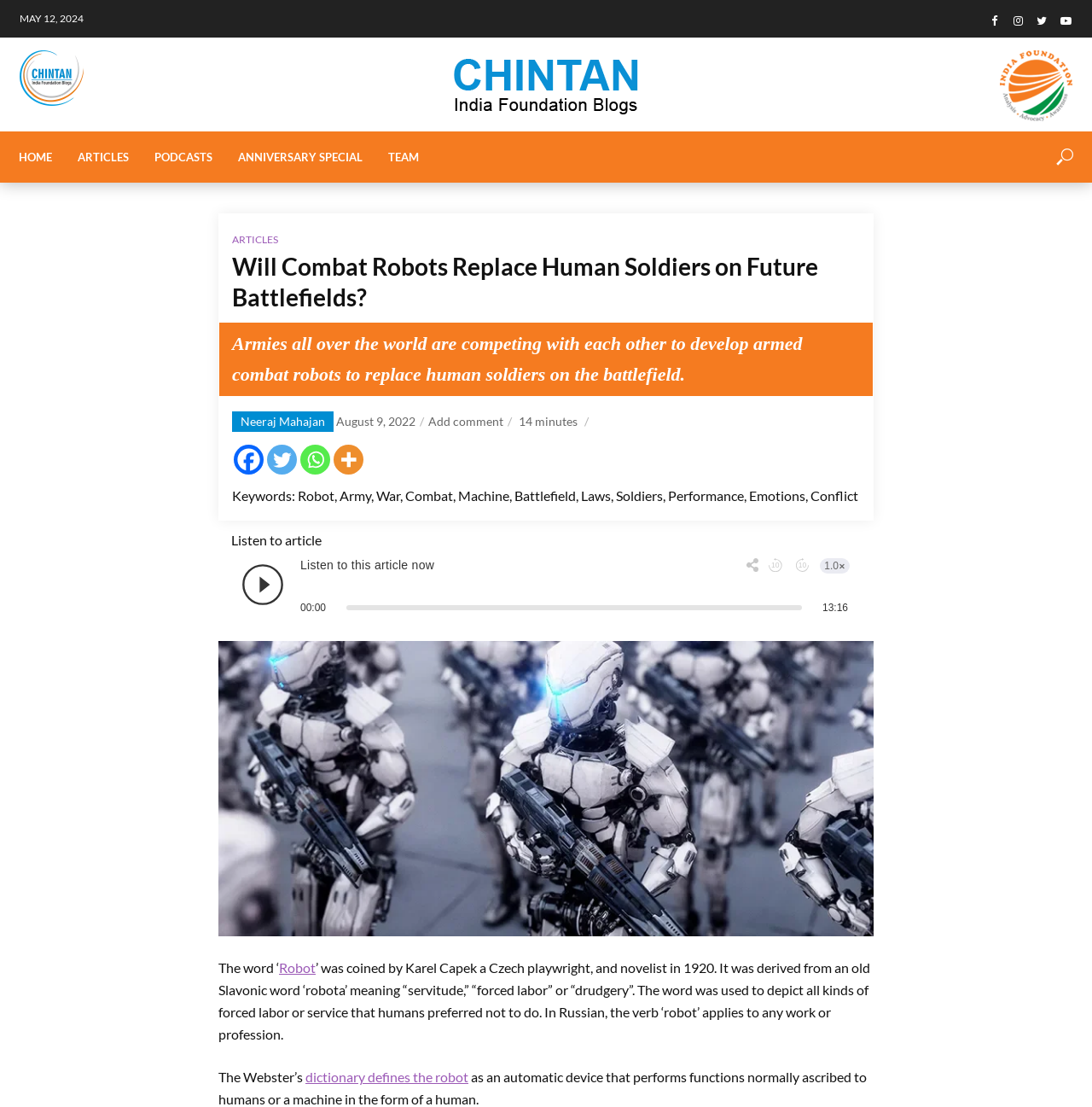Could you provide the bounding box coordinates for the portion of the screen to click to complete this instruction: "View the author profile"?

[0.212, 0.372, 0.305, 0.39]